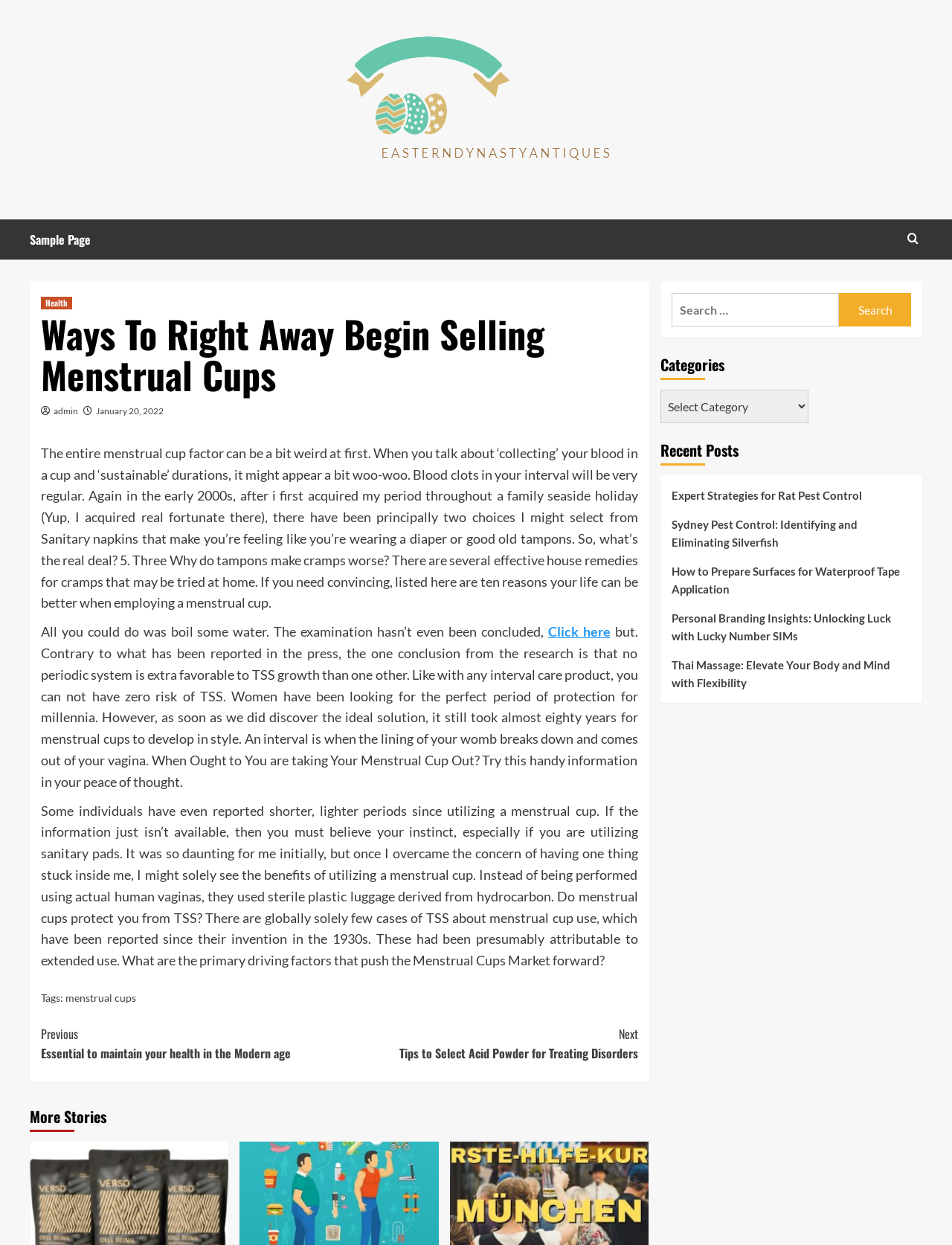Answer the question below with a single word or a brief phrase: 
How many links are there in the 'Recent Posts' section?

5